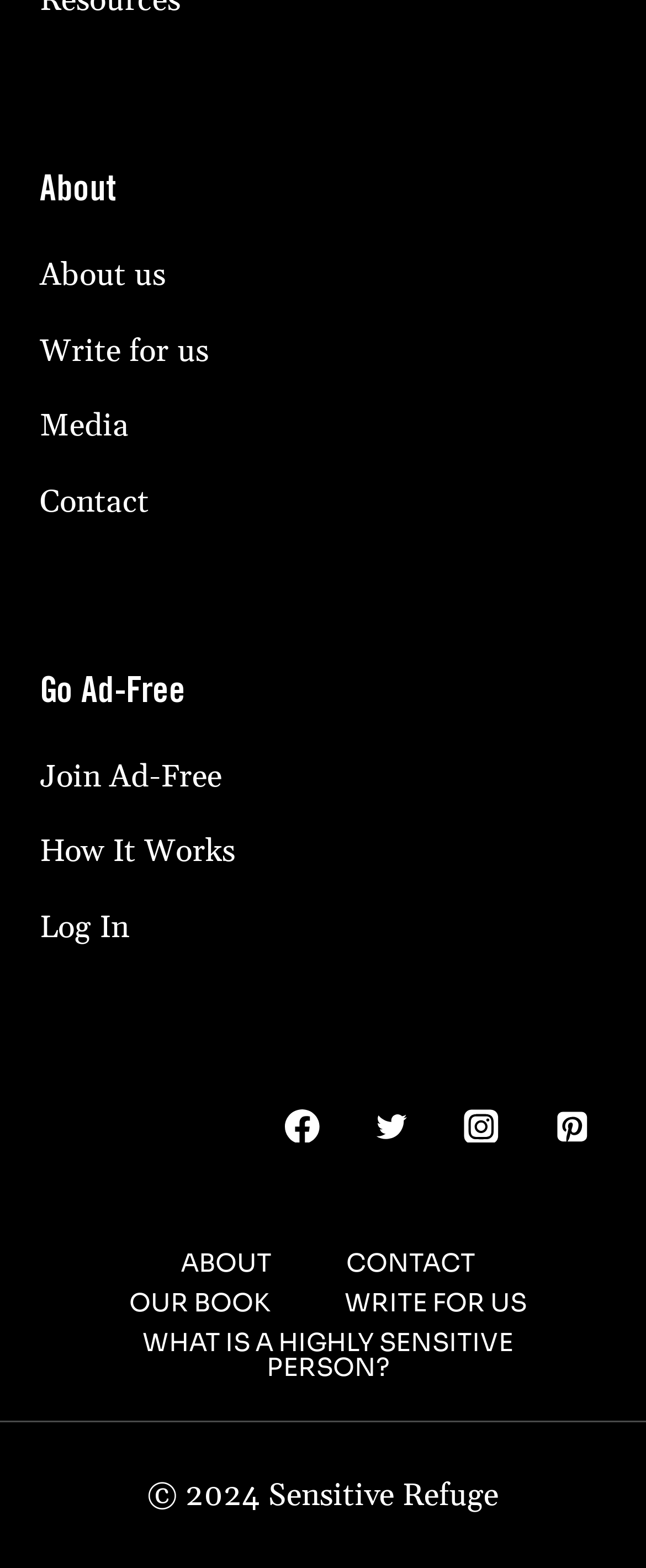Calculate the bounding box coordinates of the UI element given the description: "Join Ad-Free".

[0.062, 0.479, 0.344, 0.511]